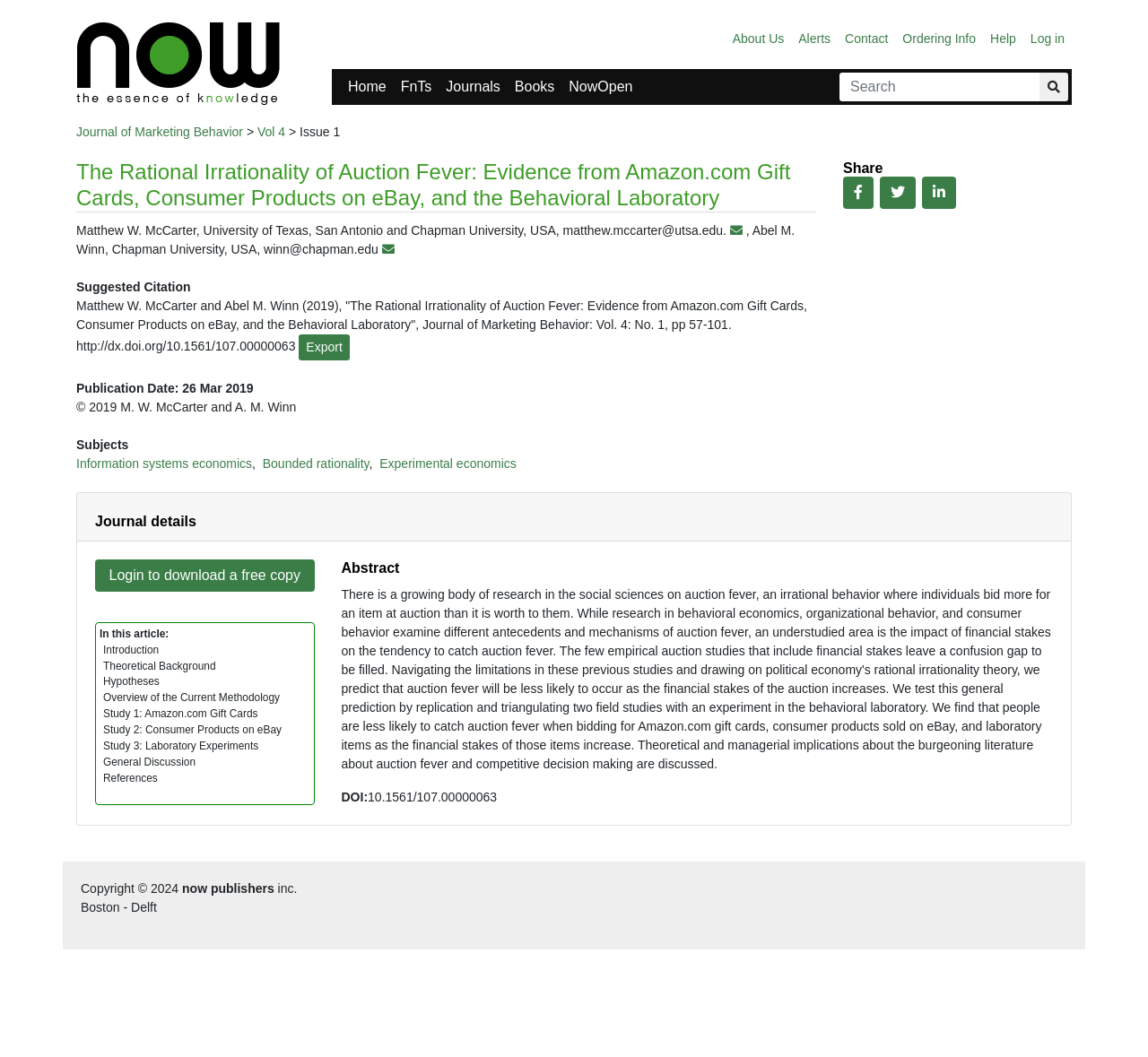What is the name of the publisher?
Based on the image, provide a one-word or brief-phrase response.

Now publishers